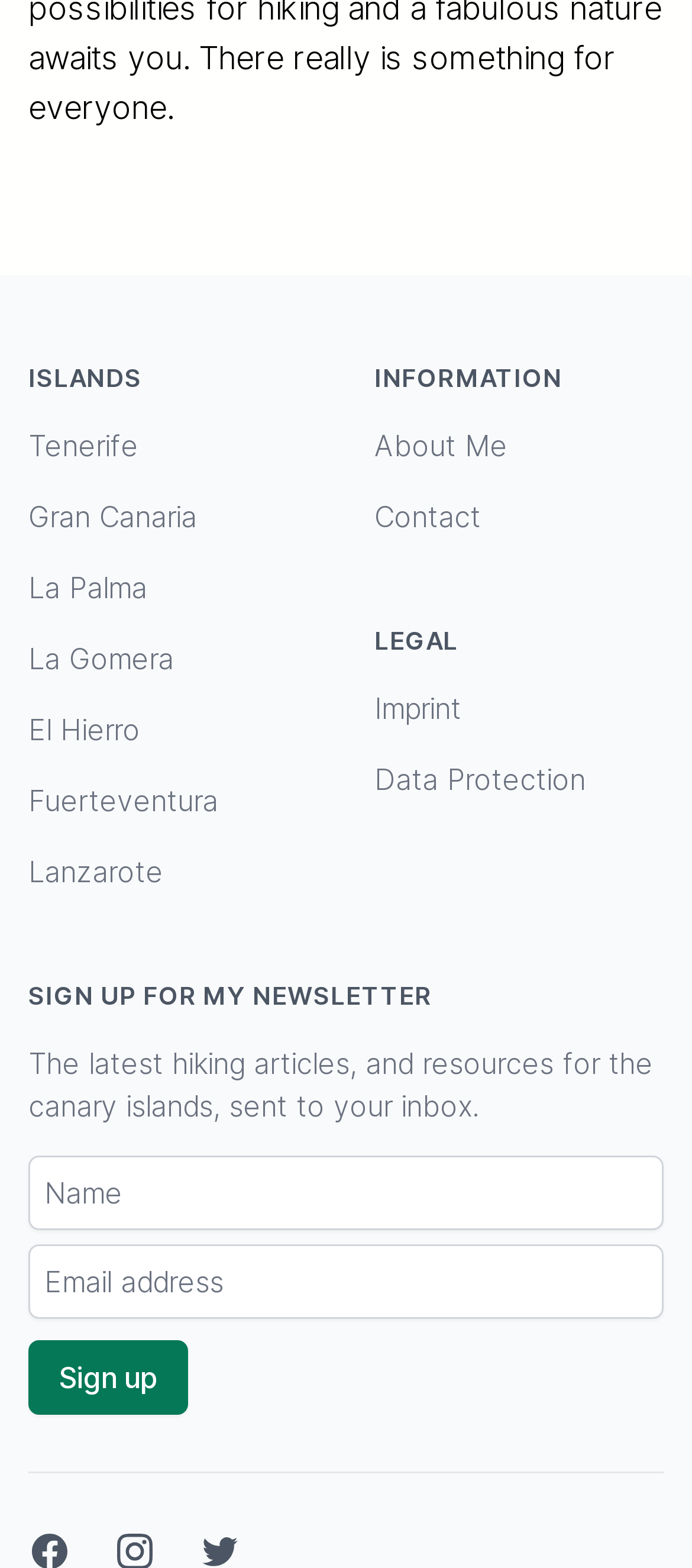Highlight the bounding box coordinates of the region I should click on to meet the following instruction: "Sign up for the newsletter".

[0.041, 0.855, 0.272, 0.902]